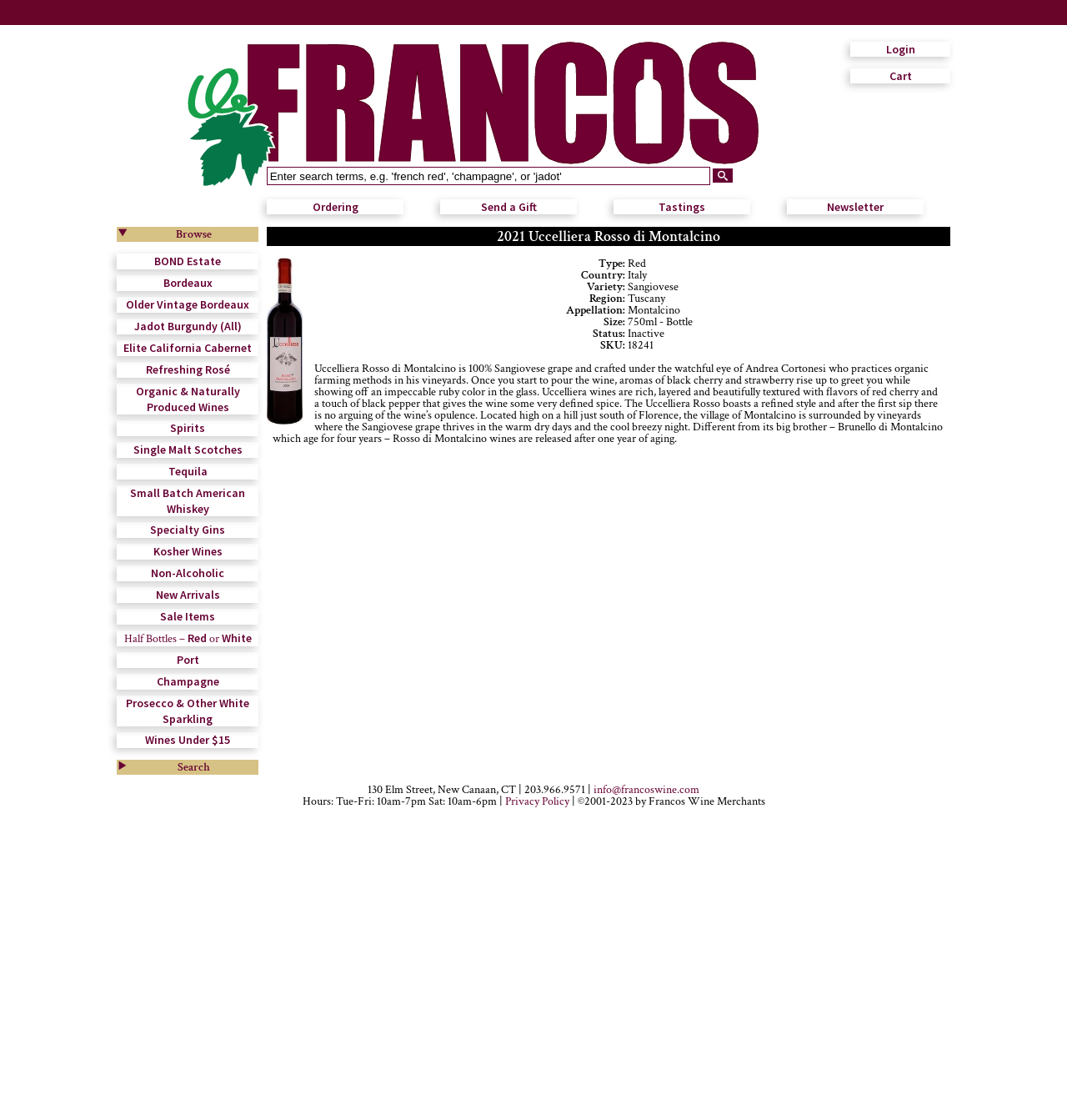What is the status of the wine?
Please provide a single word or phrase as your answer based on the image.

Inactive